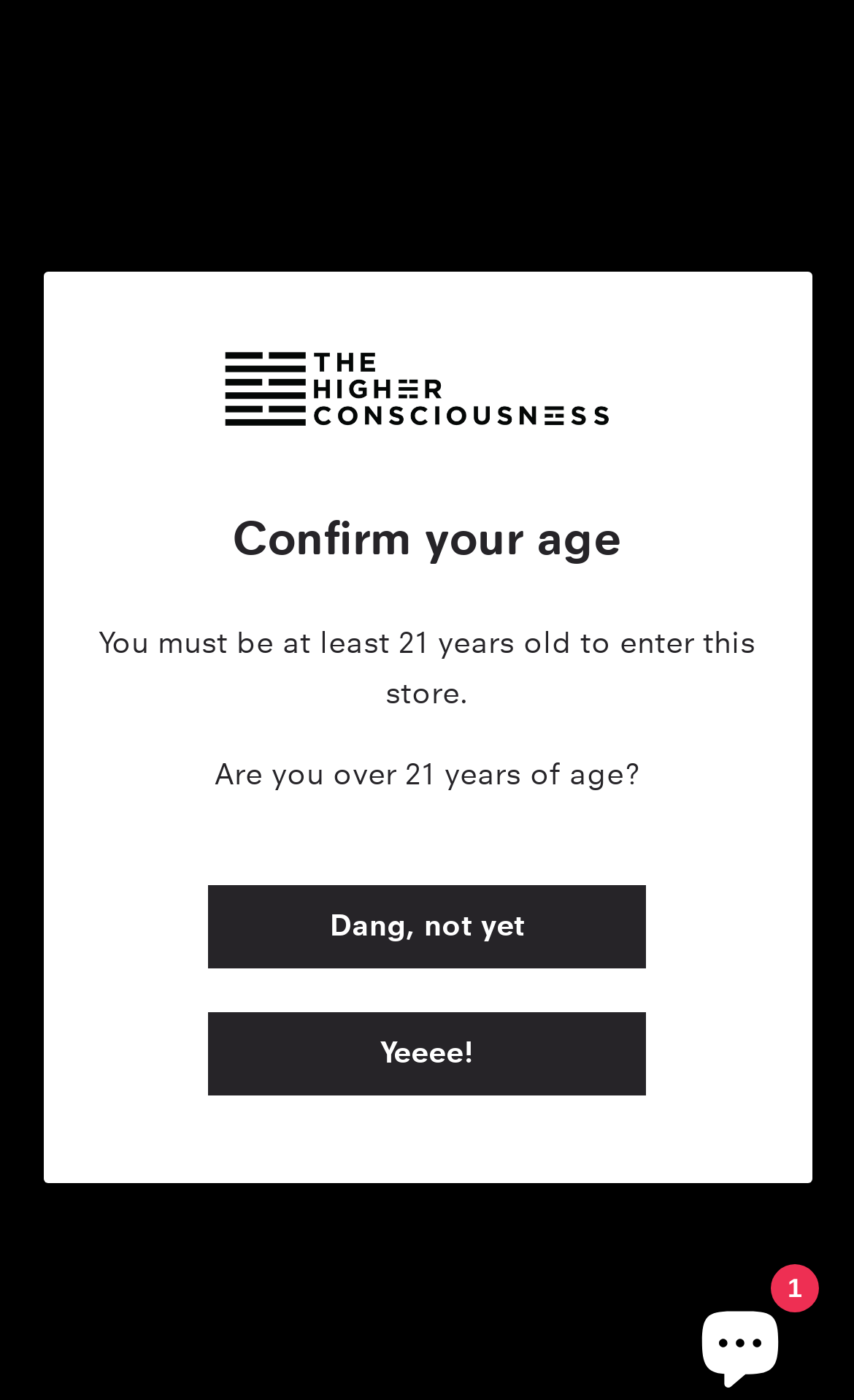Describe the webpage meticulously, covering all significant aspects.

This webpage is about a product called "Mushroom Platter" from "The Higher Consciousness" store. At the top, there is a layout table with three main sections. On the left, there is an image of the product, a mushroom-shaped platter with gold detailing. Next to it, there is a link to "The Higher Consciousness" with an accompanying image of the store's logo. On the right, there are two links, "Search" and "Cart", each with its own image.

Below the top section, there is a link to an unknown page. Following that, there is a heading "Stay connected" with a paragraph of text below it, encouraging users to stay up to date on the latest cannabis and psychedelic news.

Underneath, there is a layout table with a textbox to input an email address, a "Subscribe" button, and some text about the site being protected by reCAPTCHA and the Google. Below that, there are links to "Privacy Policy" and "Terms of Service", along with some additional text.

At the bottom of the page, there is a link with an image, and a dialog box that appears to be a age verification prompt. The dialog box has an image of "The Higher Consciousness" logo, a heading "Confirm your age", and some text stating that users must be at least 21 years old to enter the store. There are two buttons, "Dang, not yet" and "Yeeee!", to confirm or deny being over 21 years old.